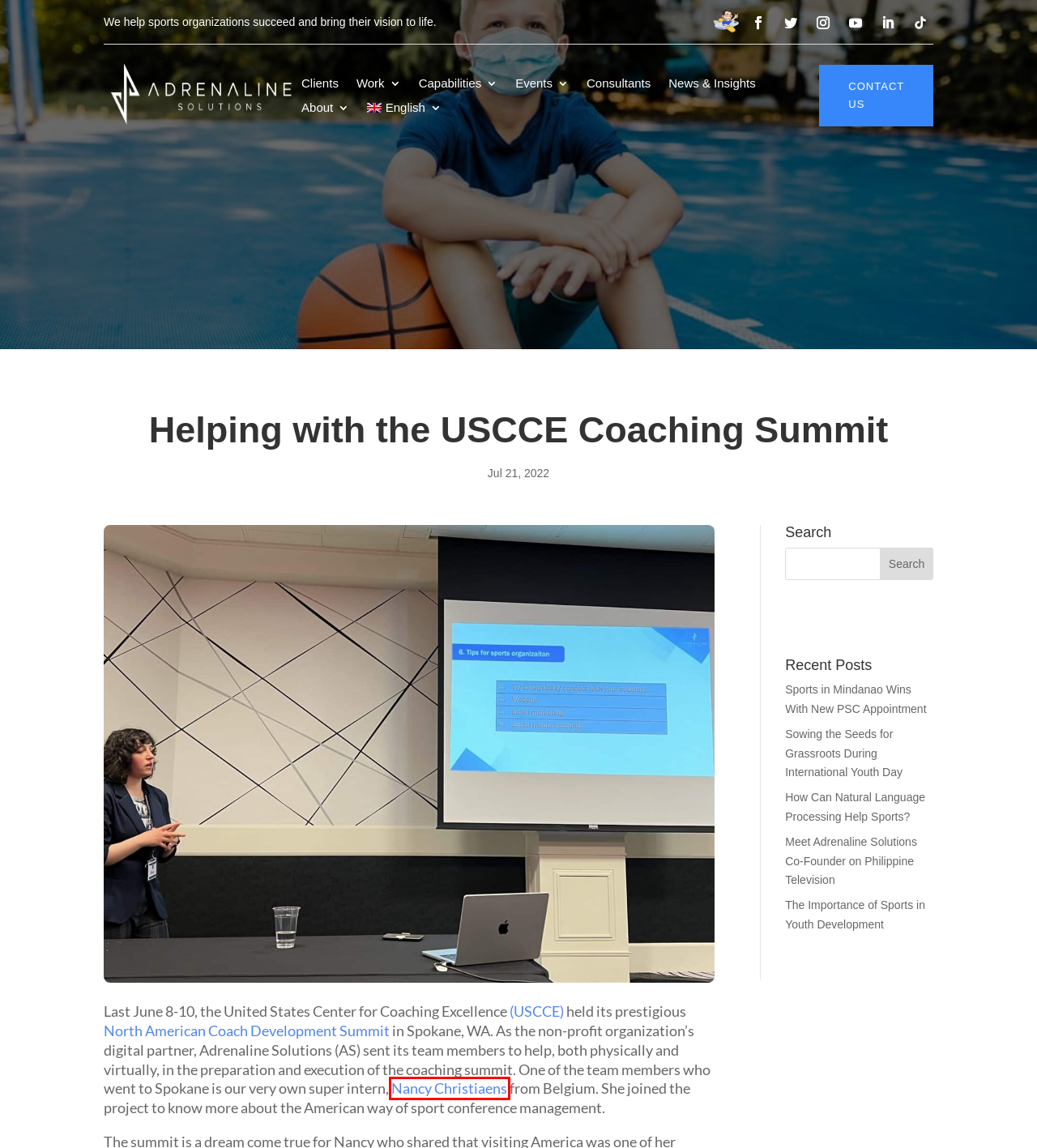You are given a screenshot of a webpage with a red rectangle bounding box. Choose the best webpage description that matches the new webpage after clicking the element in the bounding box. Here are the candidates:
A. Consultants | Adrenaline Solutions
B. The Importance of Sports in Youth Development | Adrenaline Solutions
C. How Can Natural Language Processing Help Sports? | Adrenaline Solutions
D. Meet Adrenaline Solutions Co-Founder on Philippine Television | Adrenaline Solutions
E. Capabilities | Adrenaline Solutions
F. Work | Adrenaline Solutions
G. Nancy | Adrenaline Solutions
H. Coach Marc on the Road | Just another WordPress site

G